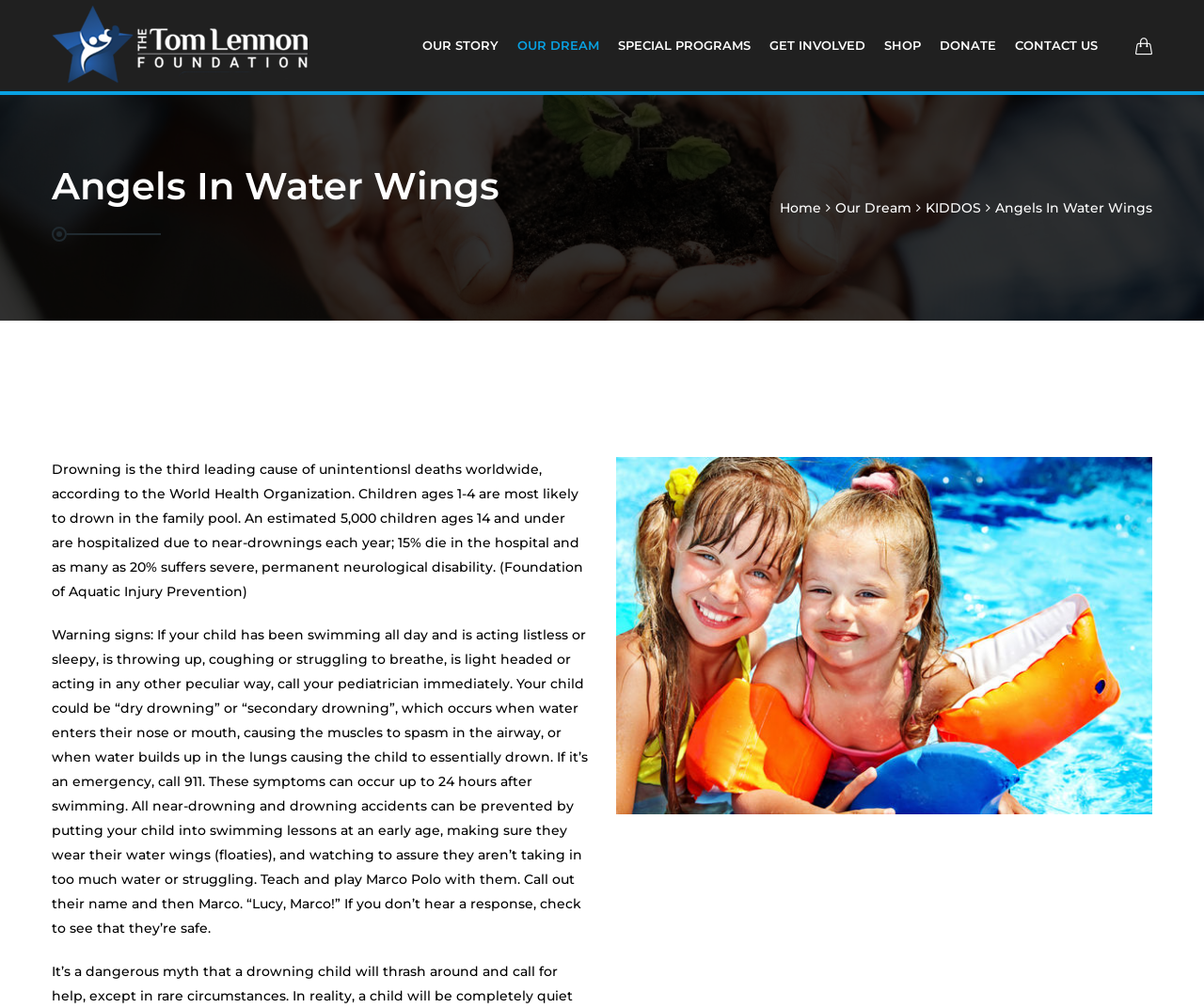Give a one-word or short phrase answer to the question: 
What is the text of the first link on the webpage?

Sing Blue